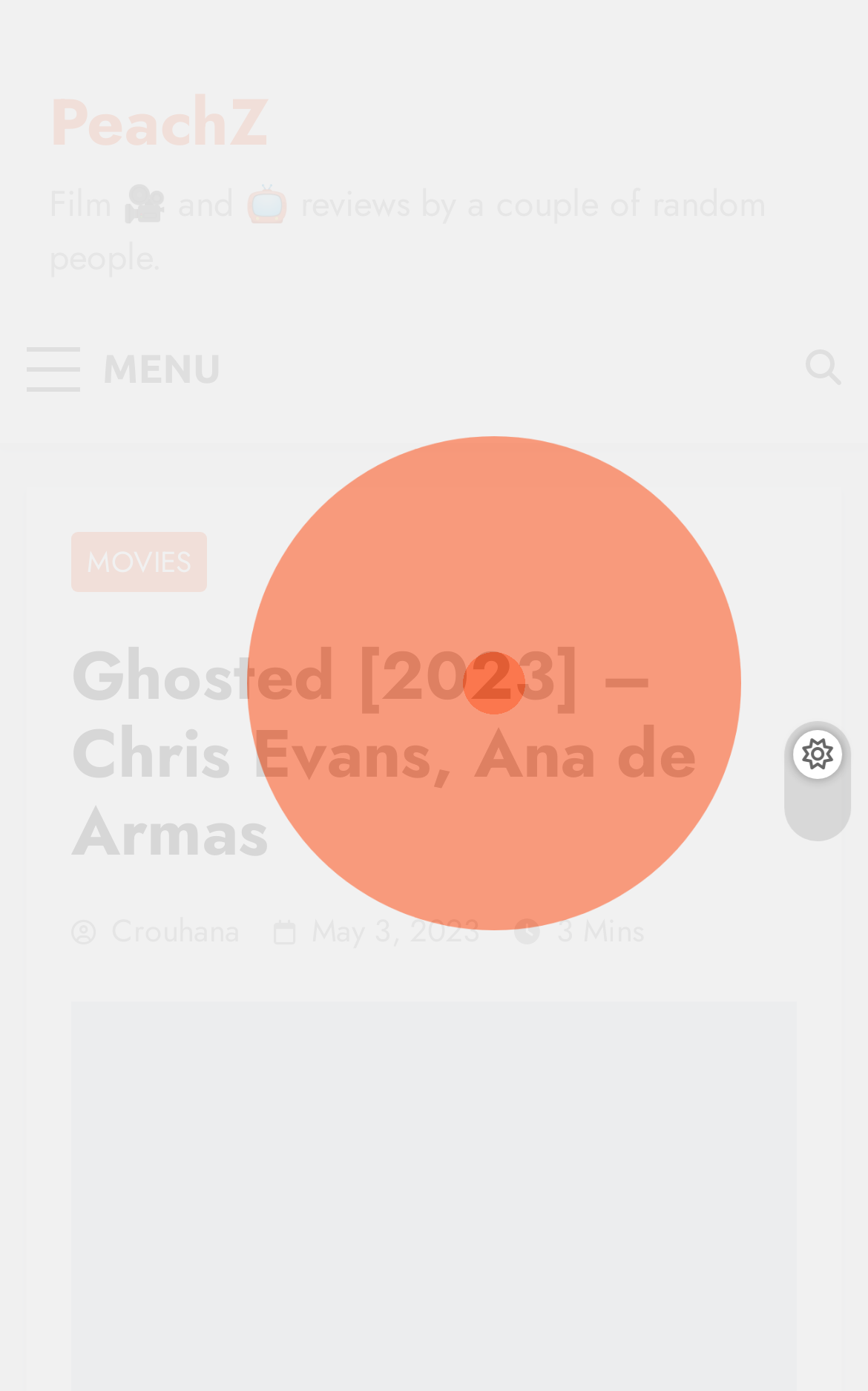When was the review published?
Use the information from the screenshot to give a comprehensive response to the question.

The publication date of the review can be found in the link element with the text 'May 3, 2023'. This link element is a child element of the button with the text '', which is likely a dropdown menu or navigation button.